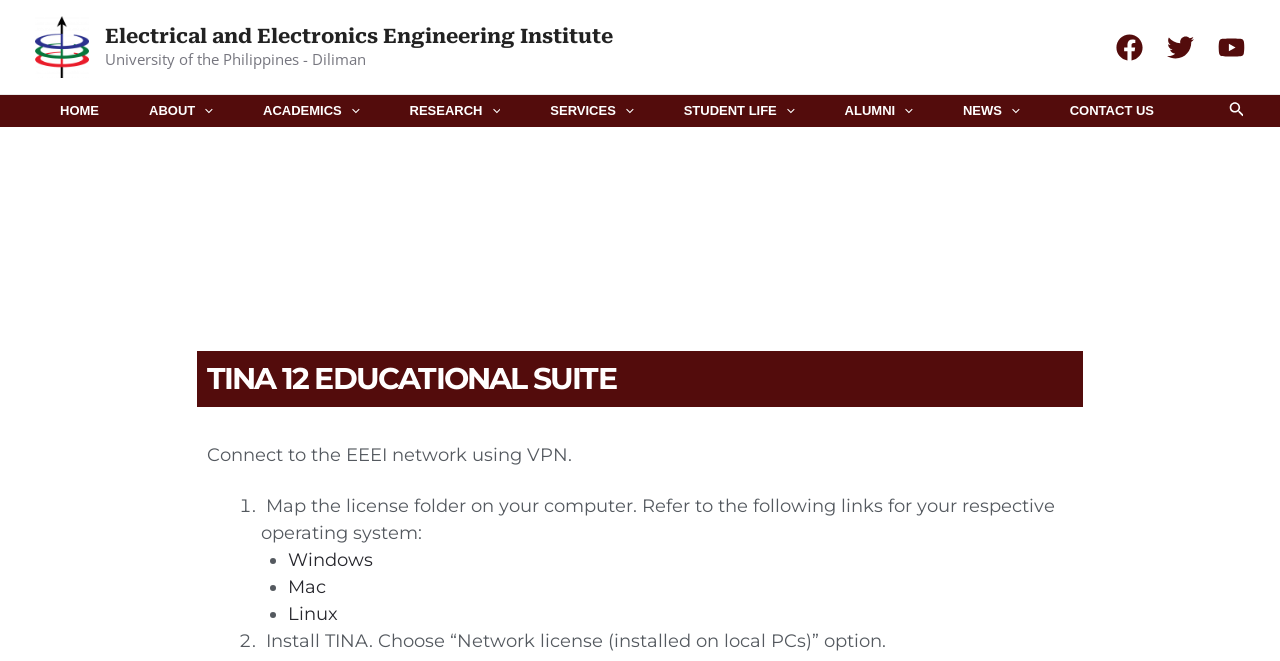Please pinpoint the bounding box coordinates for the region I should click to adhere to this instruction: "Connect to the EEEI network using VPN".

[0.161, 0.672, 0.447, 0.706]